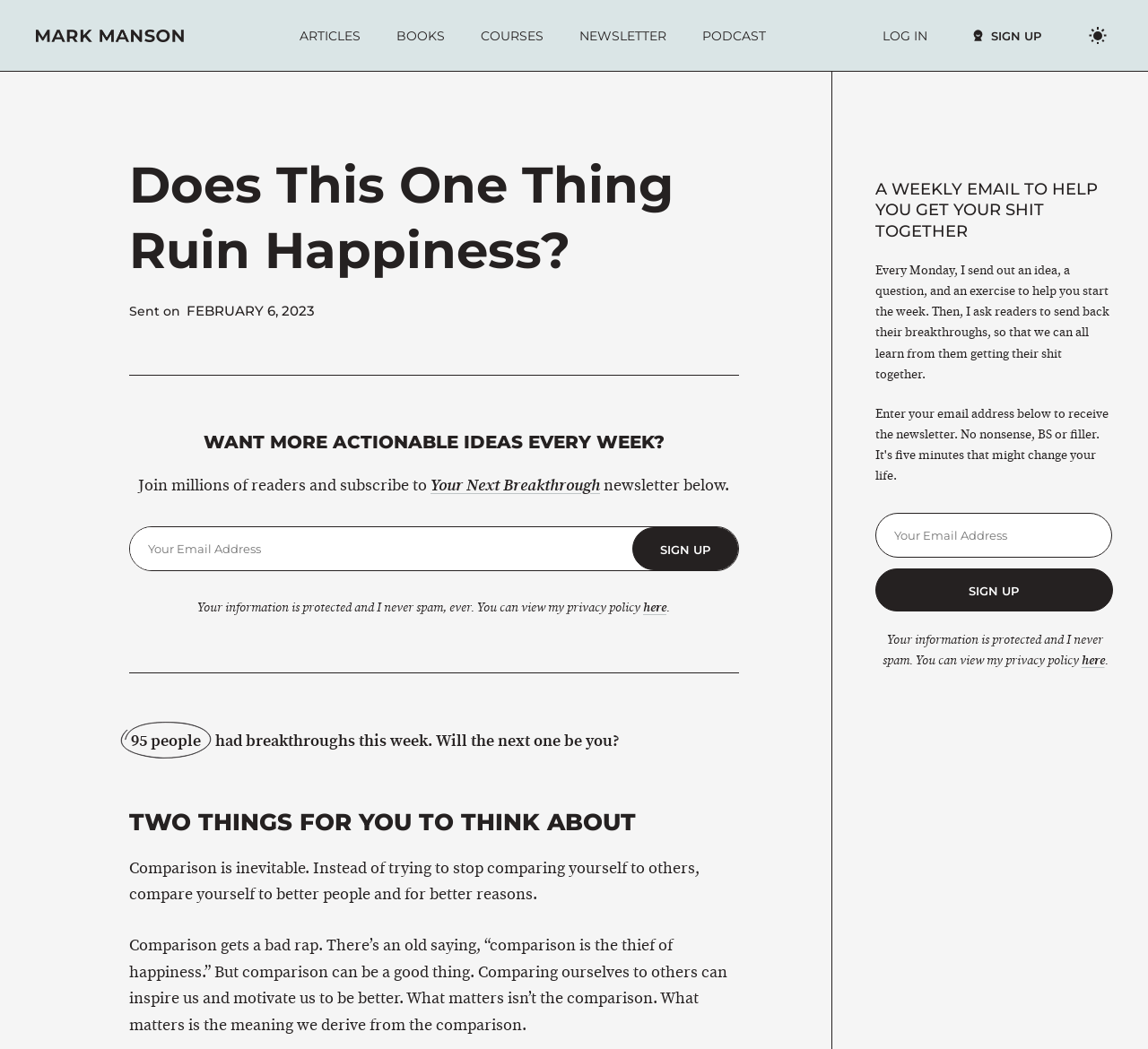What is the promise made by the author regarding spam?
Answer the question with as much detail as possible.

The author promises not to spam readers, as stated in the text 'Your information is protected and I never spam, ever. You can view my privacy policy', which assures readers that their information will not be used for spamming purposes.